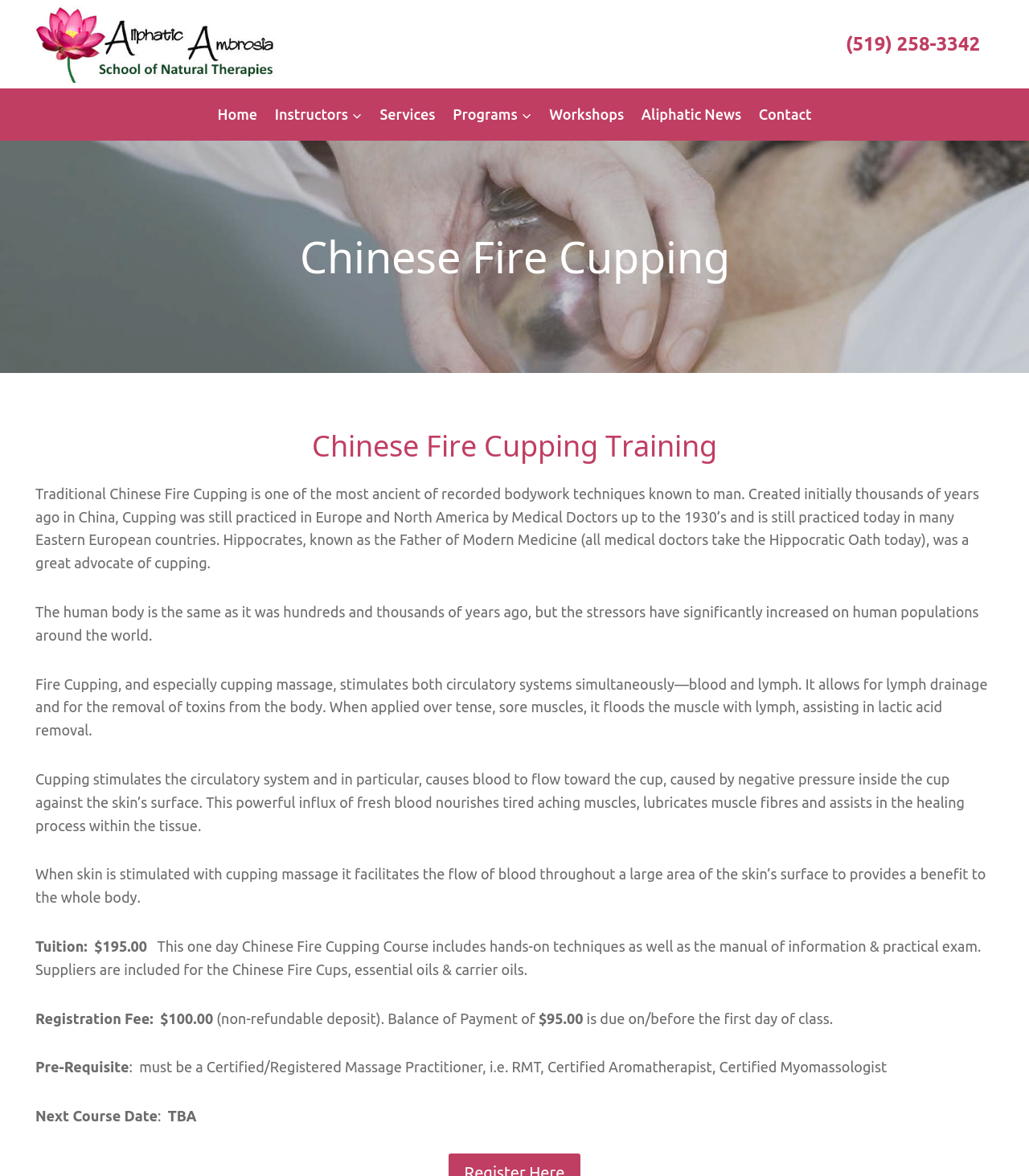Carefully examine the image and provide an in-depth answer to the question: What is the phone number on the webpage?

I found the phone number by looking at the link element with the text '(519) 258-3342' which is located at the top right corner of the webpage.